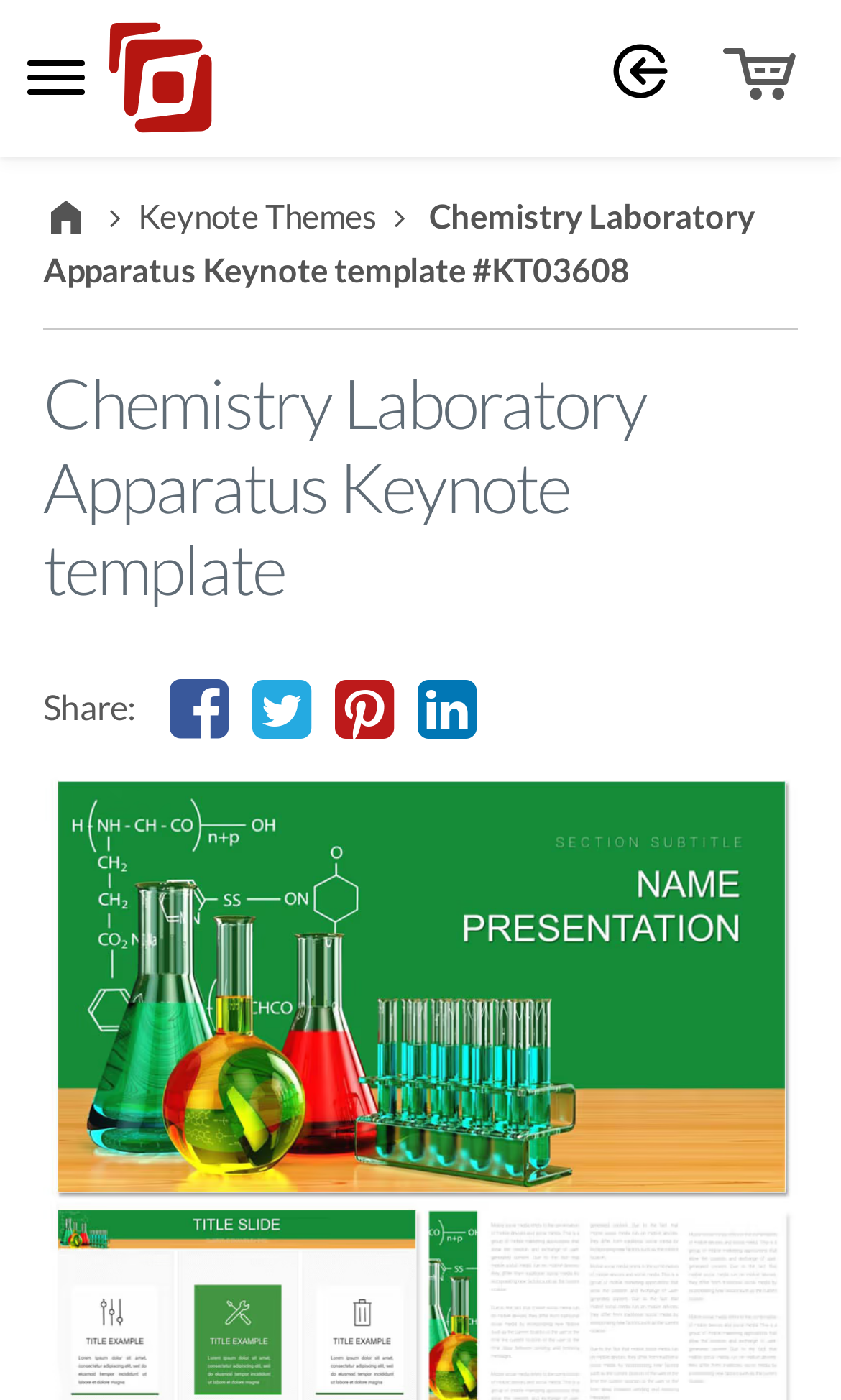Determine the bounding box coordinates of the element that should be clicked to execute the following command: "Scroll up".

[0.836, 0.924, 0.956, 0.996]